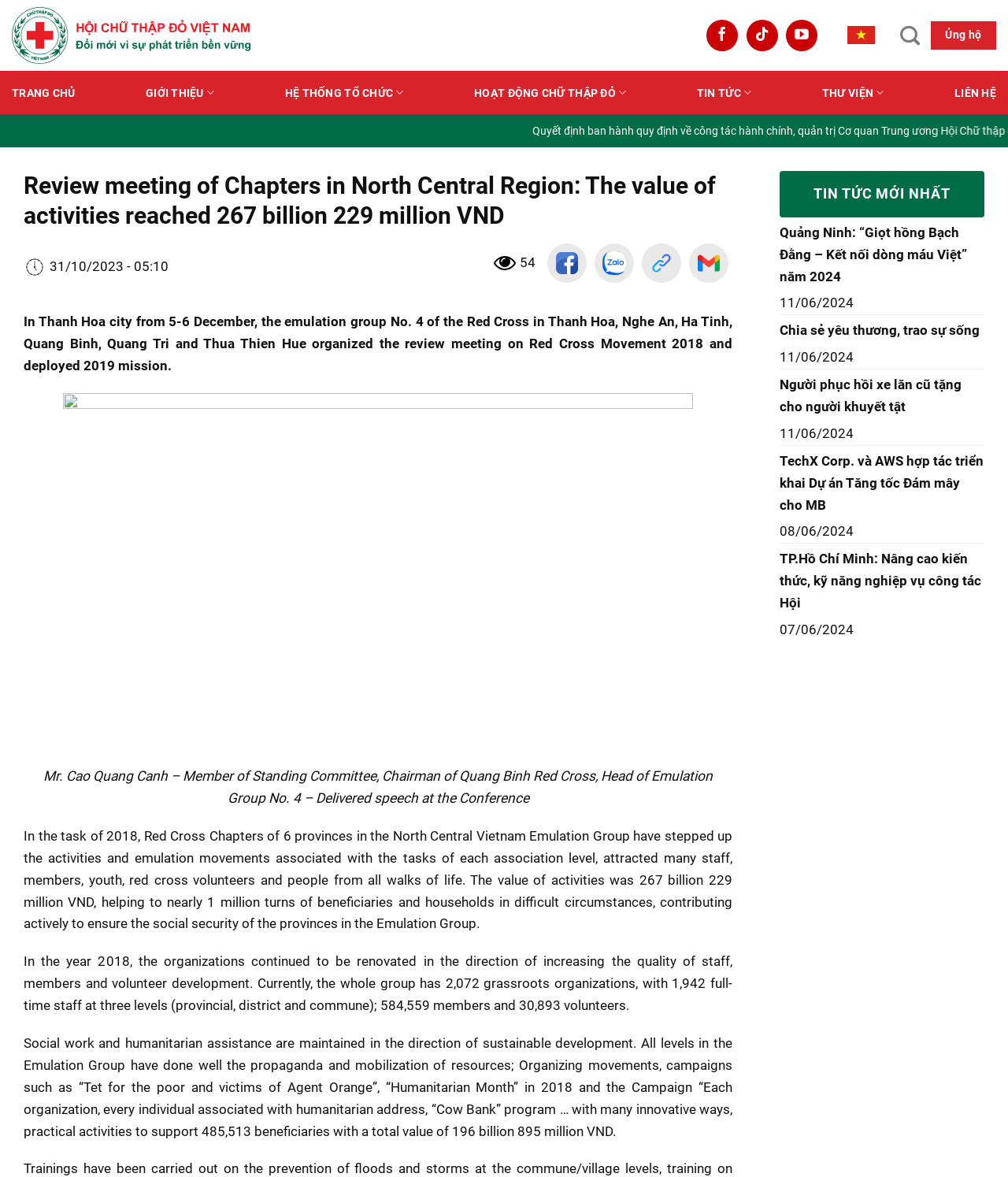Determine the bounding box coordinates for the clickable element required to fulfill the instruction: "View TRANG CHỦ". Provide the coordinates as four float numbers between 0 and 1, i.e., [left, top, right, bottom].

[0.012, 0.067, 0.075, 0.091]